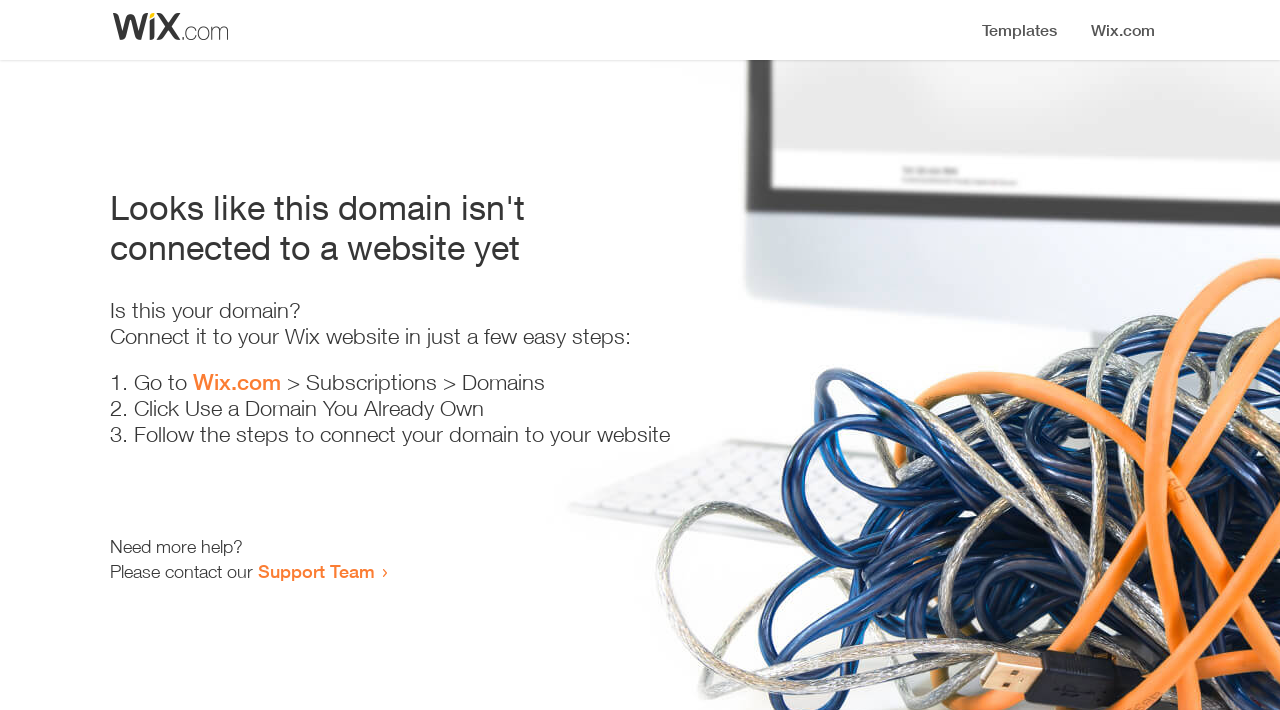Using the format (top-left x, top-left y, bottom-right x, bottom-right y), provide the bounding box coordinates for the described UI element. All values should be floating point numbers between 0 and 1: Wix.com

[0.151, 0.52, 0.22, 0.556]